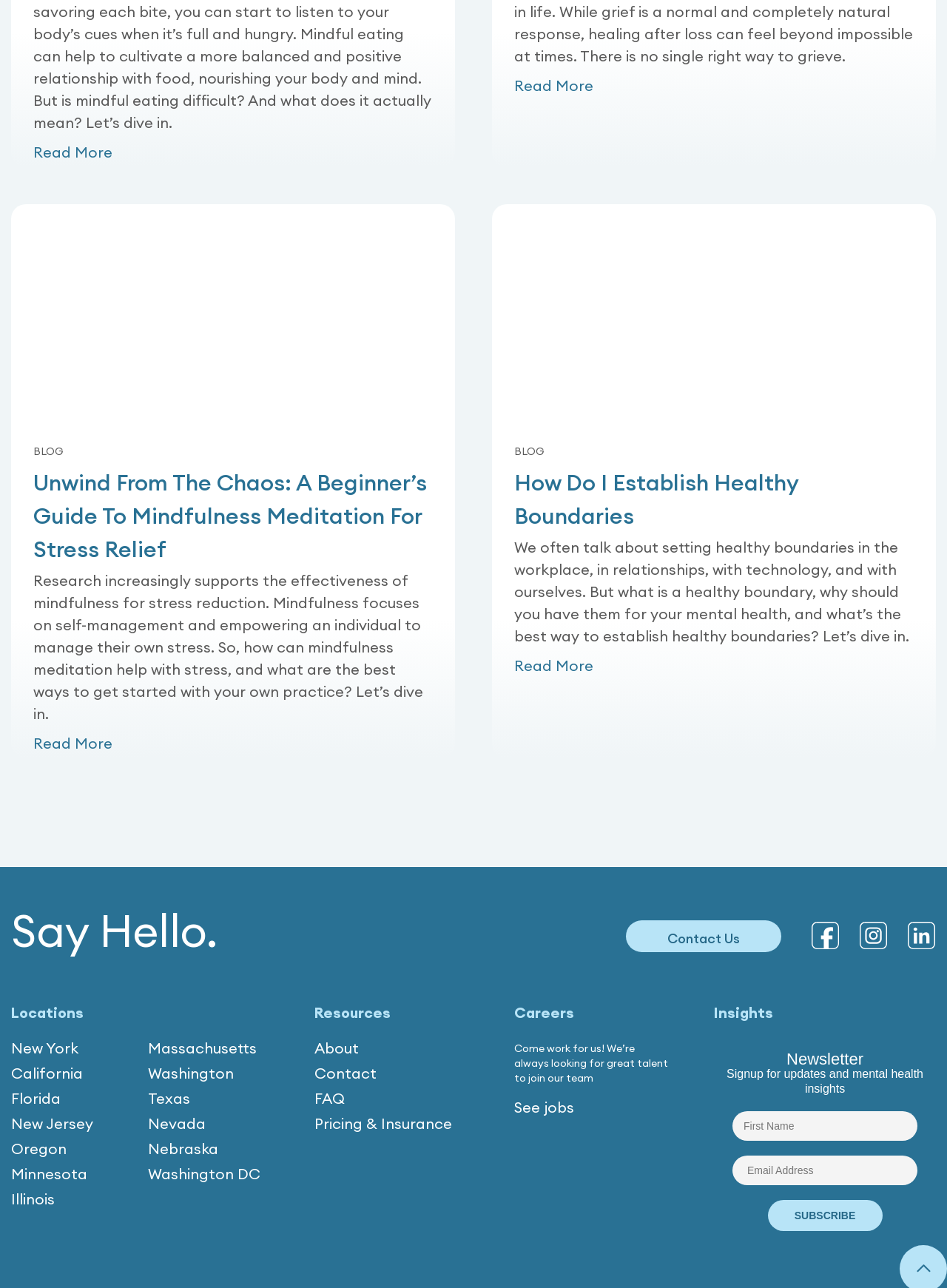Please identify the bounding box coordinates of where to click in order to follow the instruction: "Read the blog post about establishing healthy boundaries".

[0.543, 0.362, 0.965, 0.413]